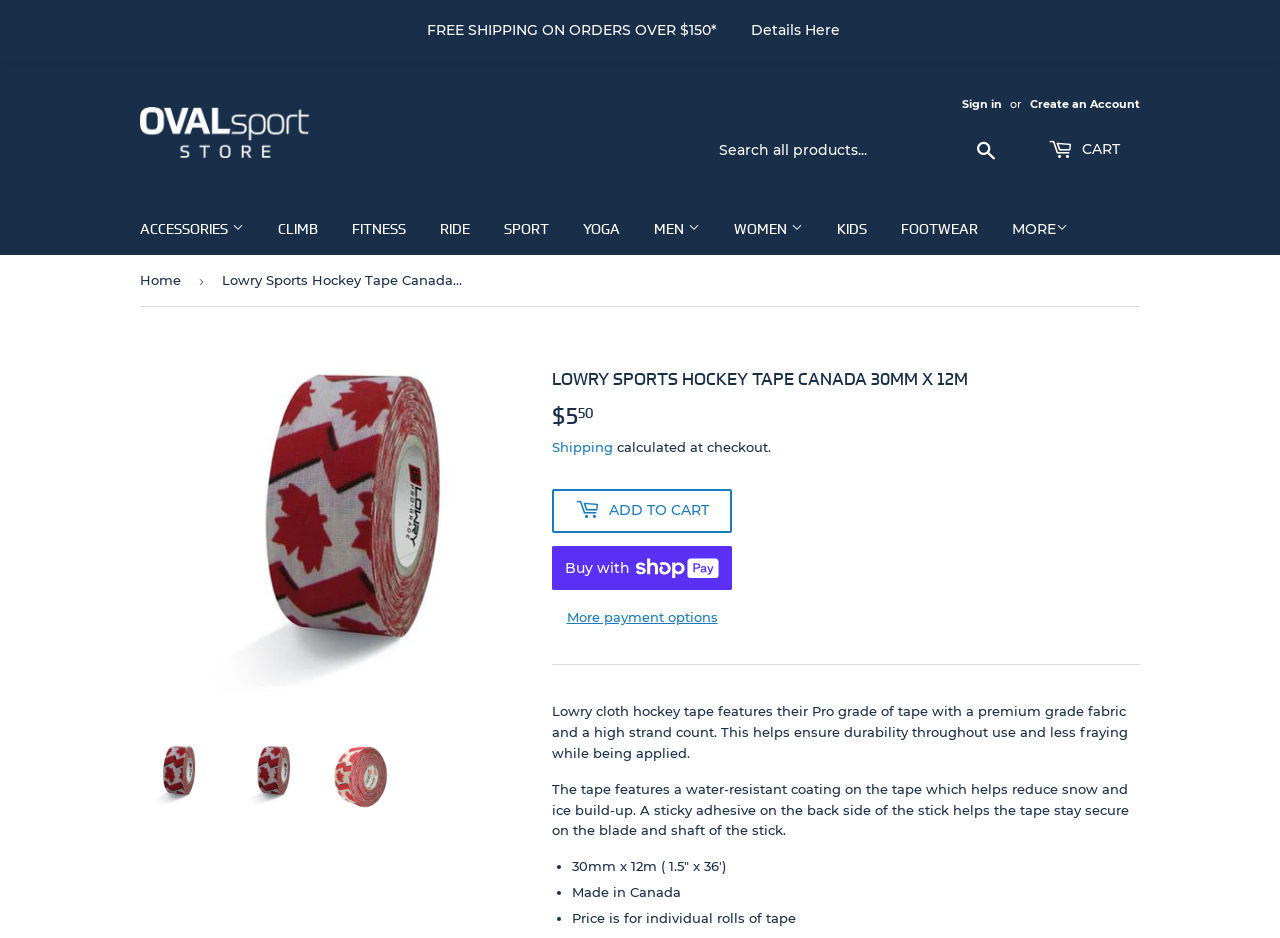Find the bounding box coordinates of the clickable region needed to perform the following instruction: "Add to cart". The coordinates should be provided as four float numbers between 0 and 1, i.e., [left, top, right, bottom].

[0.431, 0.521, 0.572, 0.568]